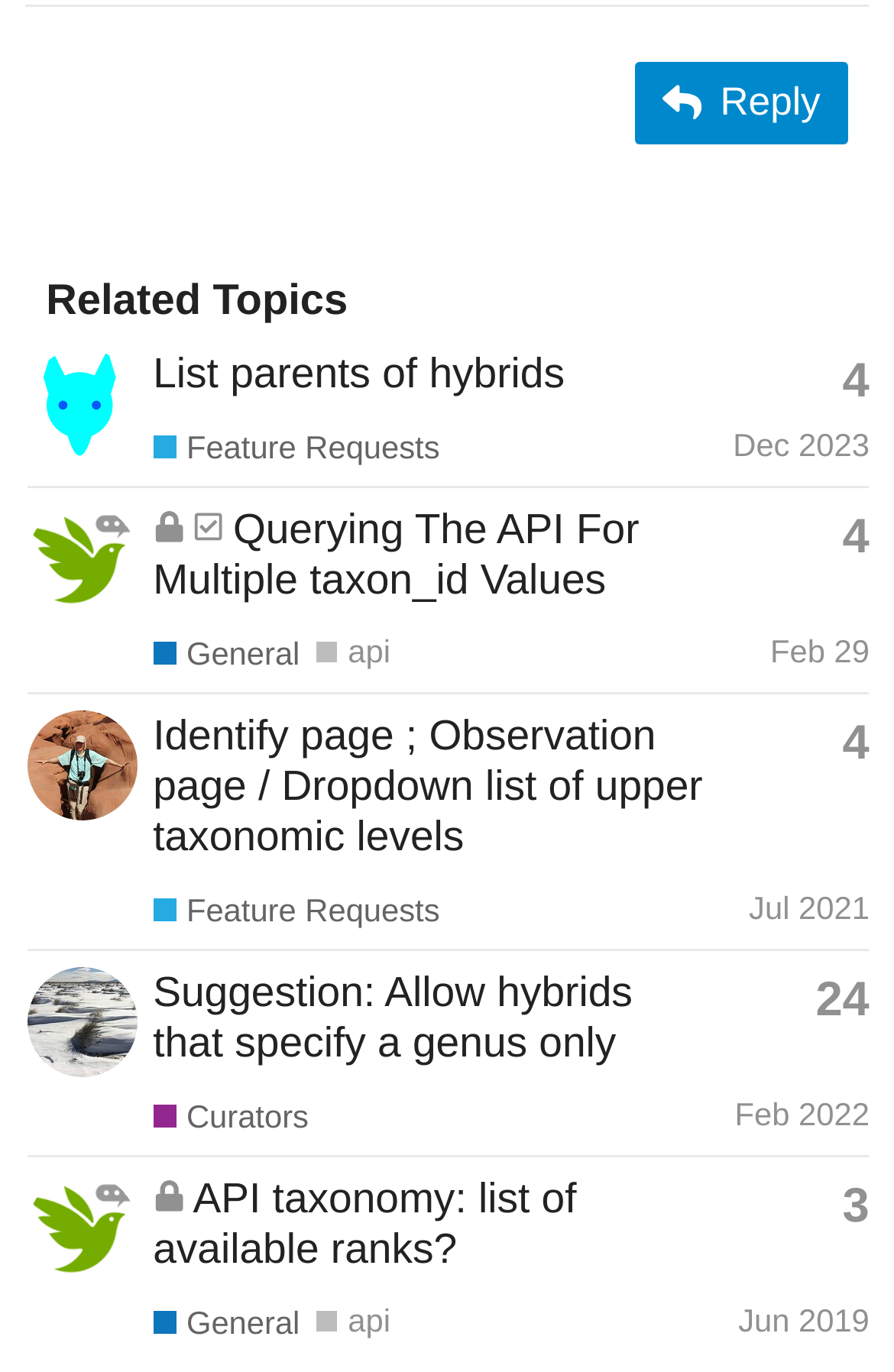What is the creation date of the last topic?
By examining the image, provide a one-word or phrase answer.

Jun 16, 2019